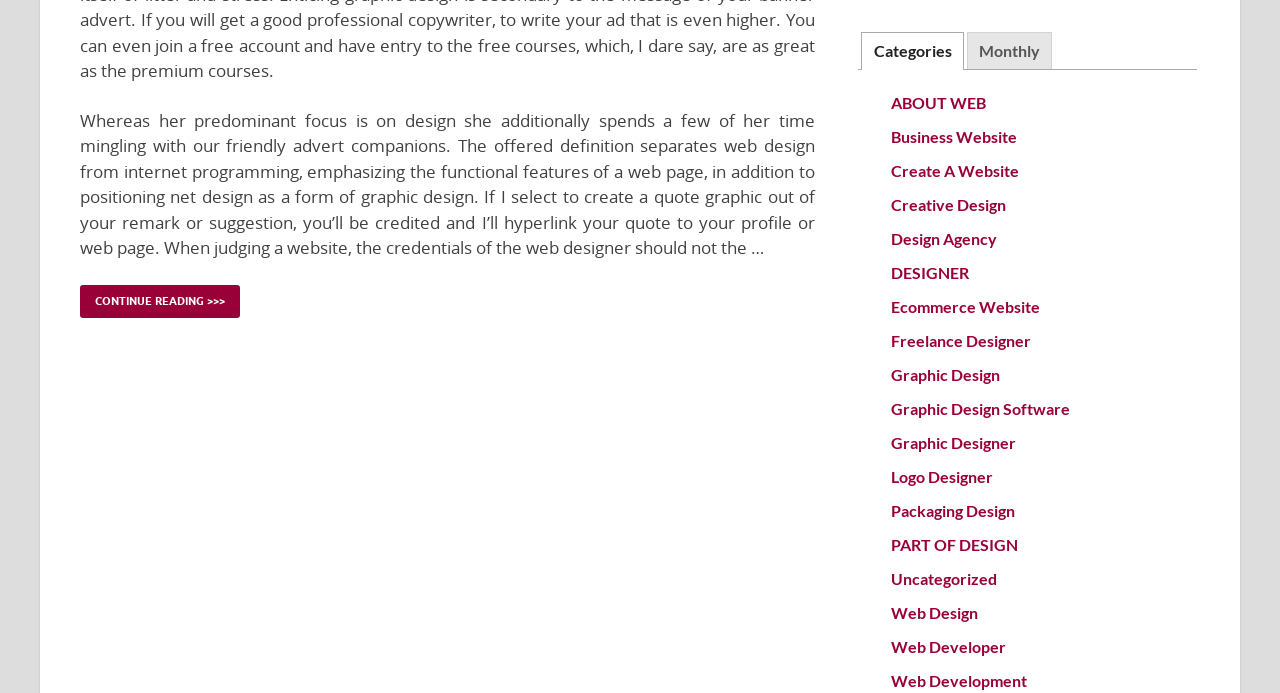Given the following UI element description: "Graphic Designer", find the bounding box coordinates in the webpage screenshot.

[0.696, 0.625, 0.793, 0.653]